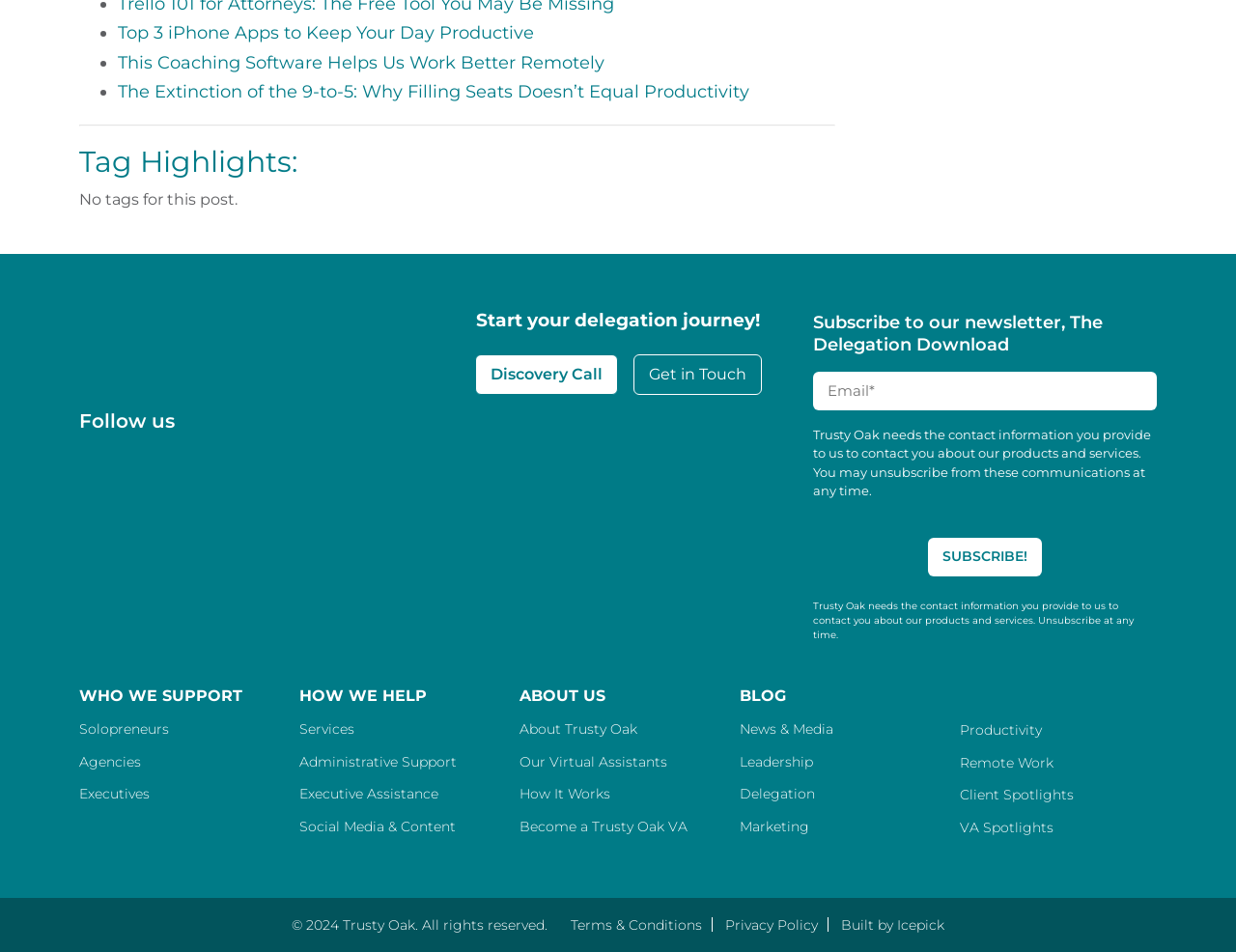Answer the question below with a single word or a brief phrase: 
What is the topic of the blog post 'The Extinction of the 9-to-5: Why Filling Seats Doesn’t Equal Productivity'?

Productivity